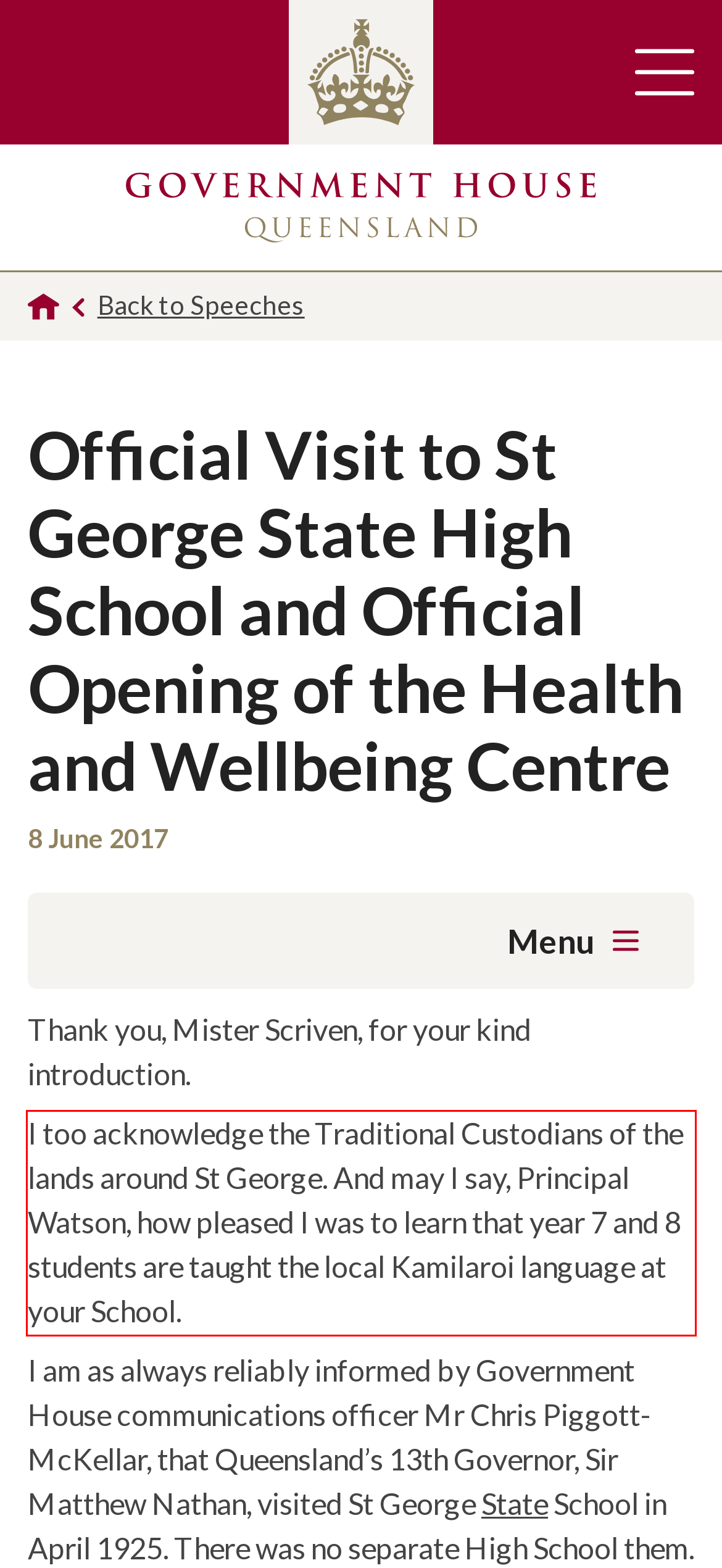Your task is to recognize and extract the text content from the UI element enclosed in the red bounding box on the webpage screenshot.

I too acknowledge the Traditional Custodians of the lands around St George. And may I say, Principal Watson, how pleased I was to learn that year 7 and 8 students are taught the local Kamilaroi language at your School.